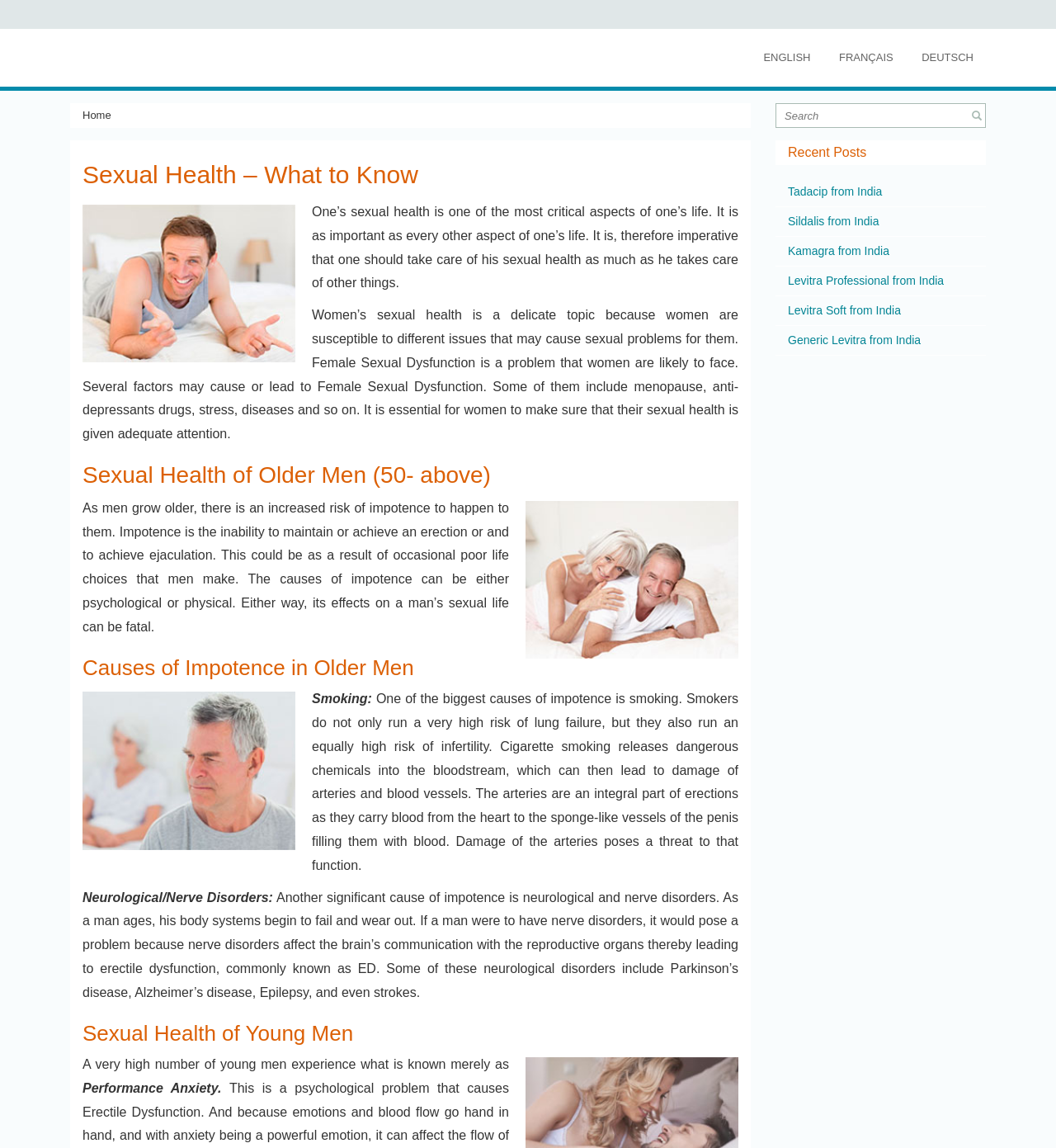Can you find the bounding box coordinates of the area I should click to execute the following instruction: "Learn about the causes of impotence in older men"?

[0.078, 0.571, 0.699, 0.592]